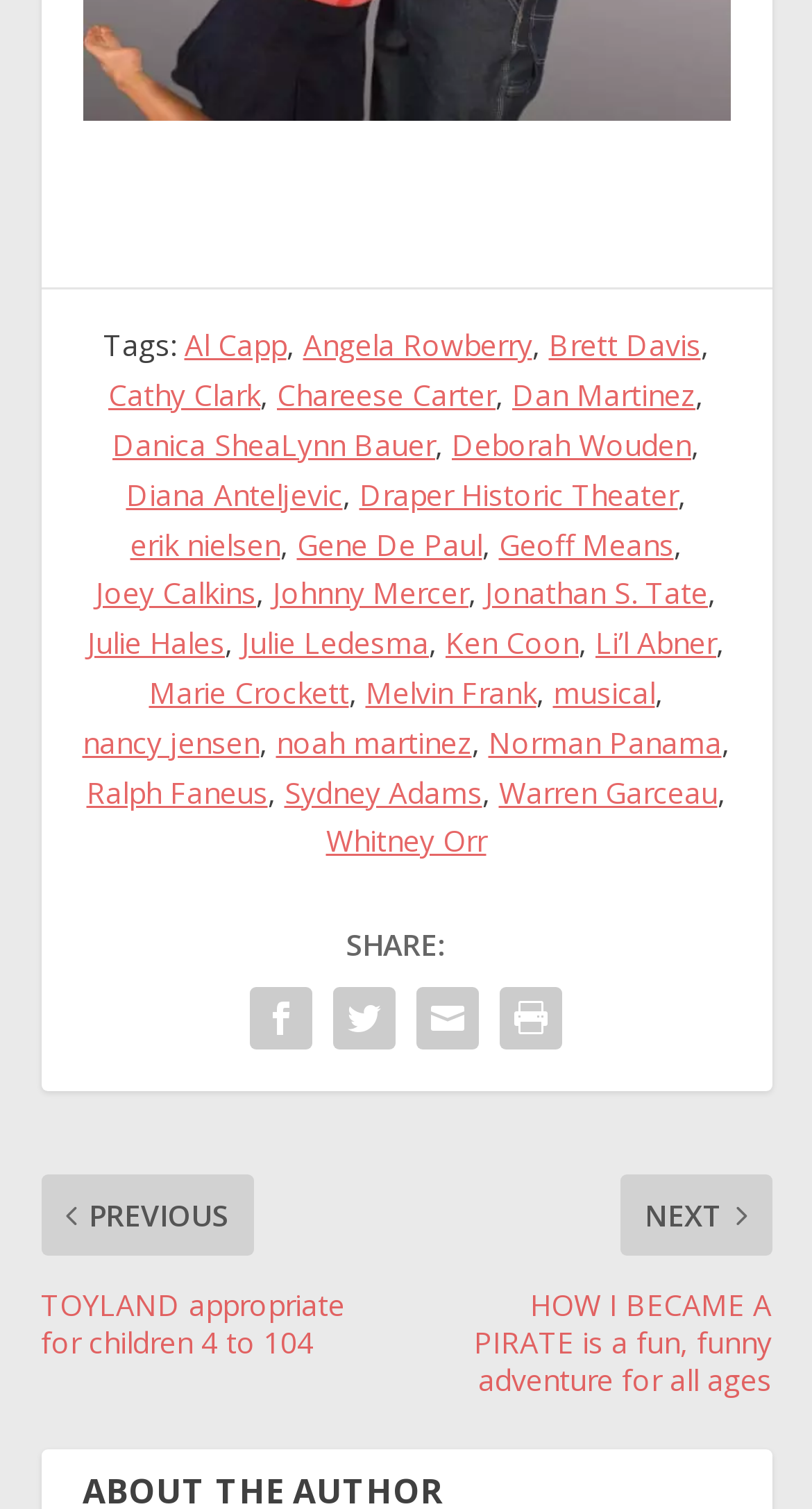Please respond to the question with a concise word or phrase:
How many links are there on the webpage?

35